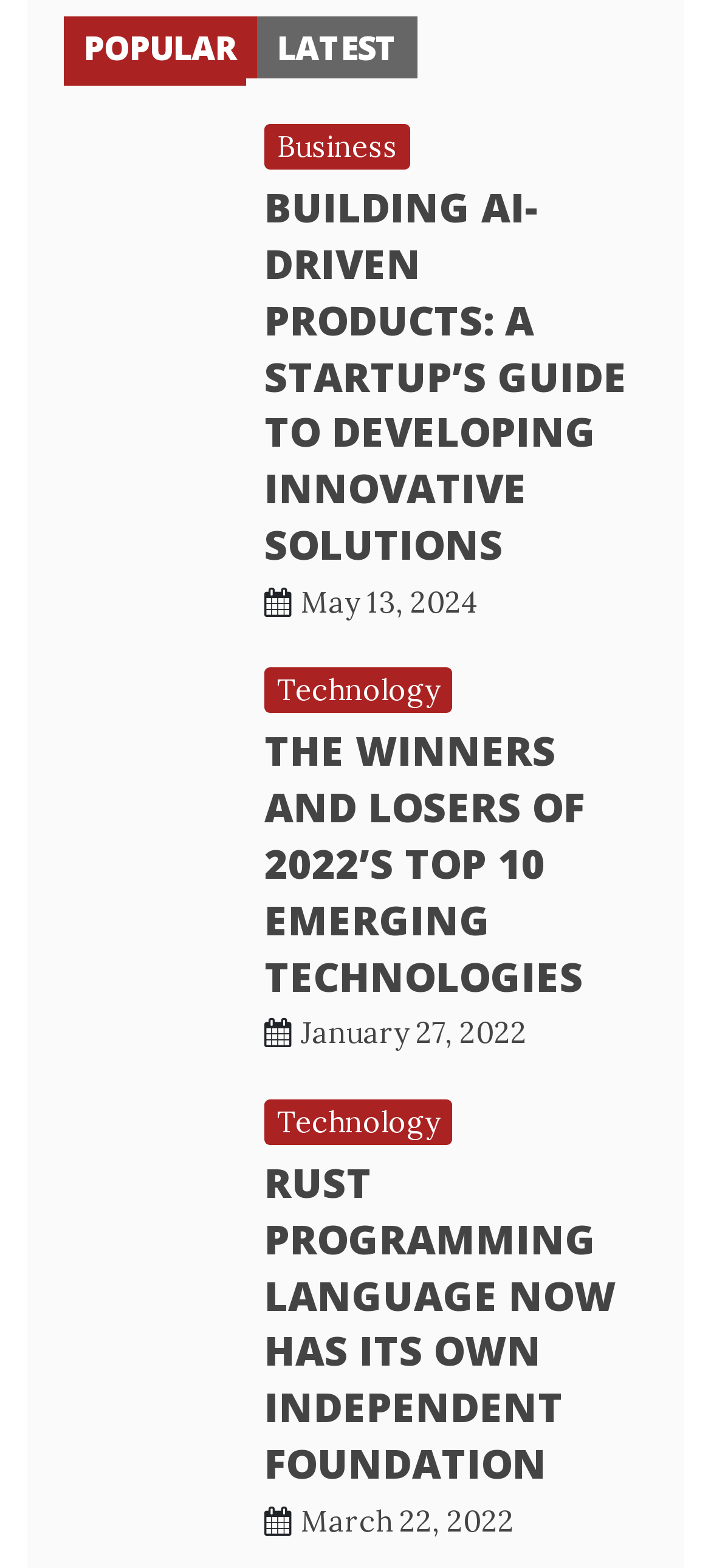How many tabs are available?
Answer the question with a single word or phrase derived from the image.

2